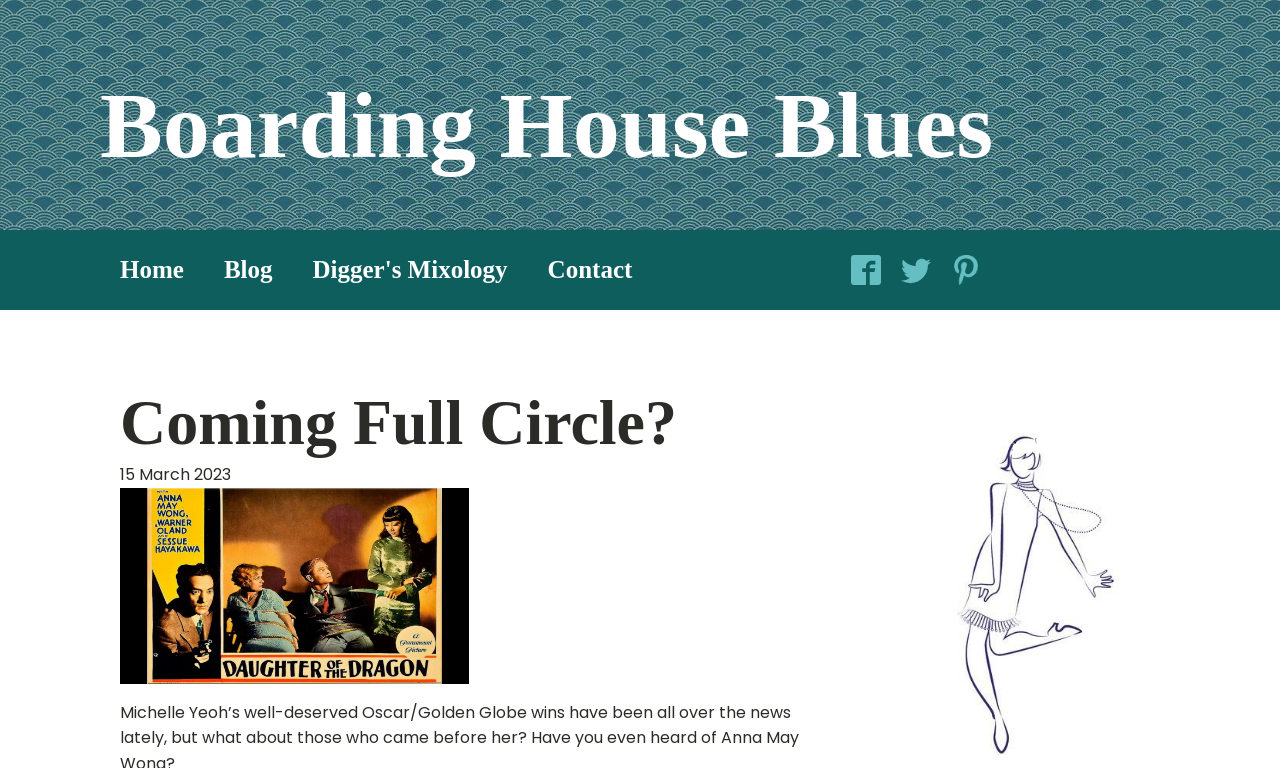Could you please study the image and provide a detailed answer to the question:
How many social media links are there?

I counted the number of social media links by looking at the SVG elements with group names 'facebook-blank' and 'twitter', which are located at the top of the page.